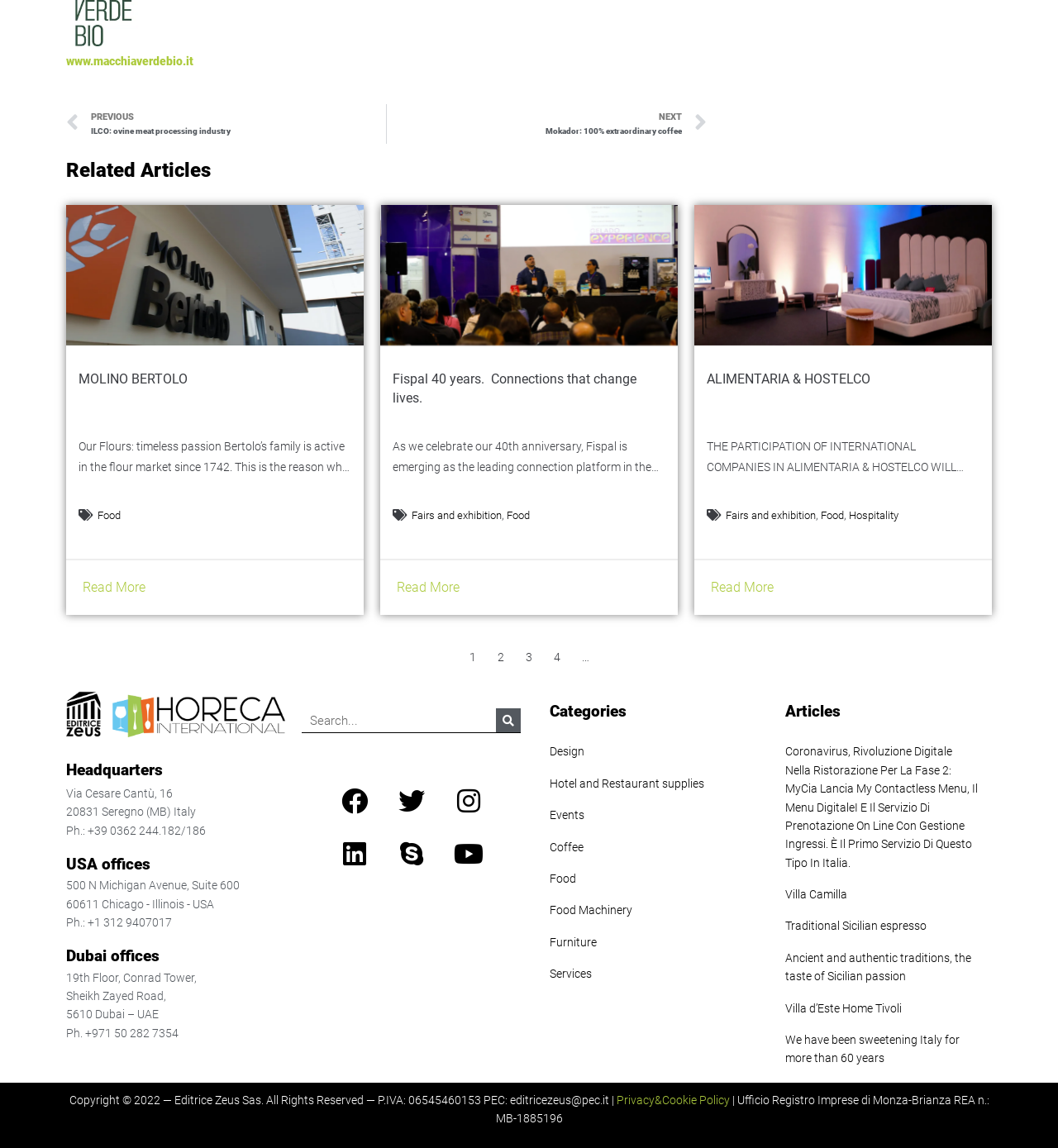From the given element description: "Hospitality", find the bounding box for the UI element. Provide the coordinates as four float numbers between 0 and 1, in the order [left, top, right, bottom].

[0.802, 0.442, 0.849, 0.457]